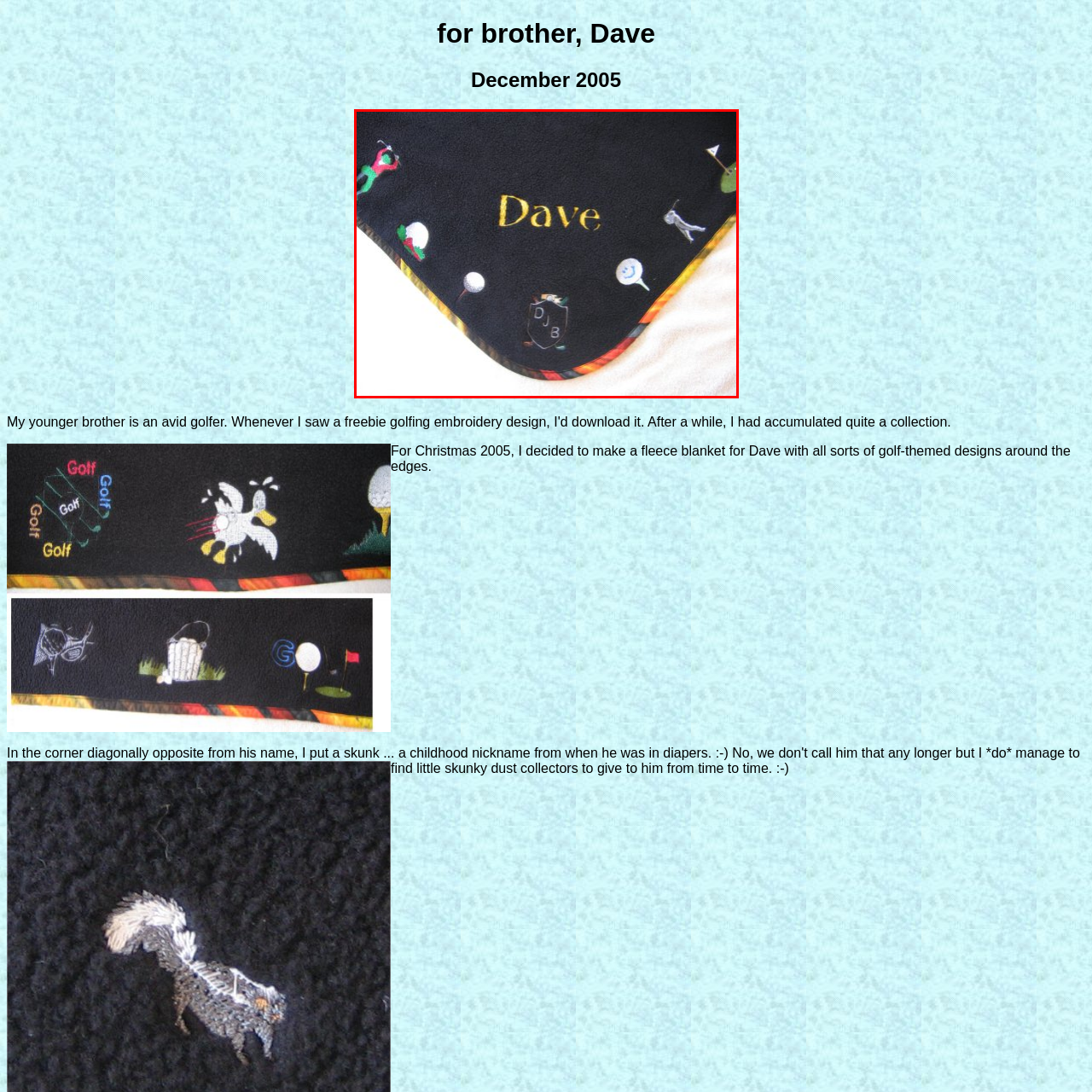What is the name embroidered on the blanket?
Inspect the image portion within the red bounding box and deliver a detailed answer to the question.

According to the caption, the name 'Dave' is 'elegantly embroidered in golden thread, prominently displayed at the center' of the blanket.